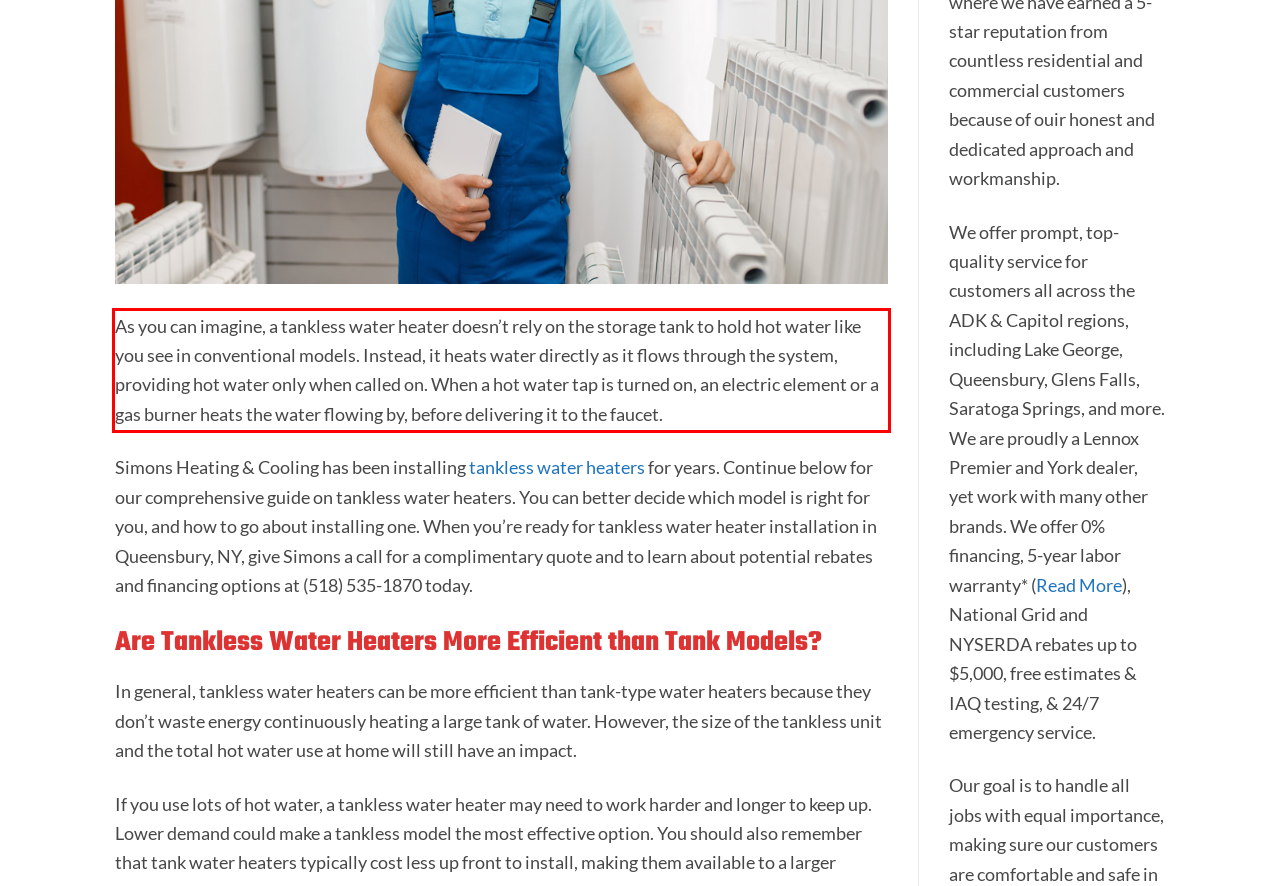Look at the provided screenshot of the webpage and perform OCR on the text within the red bounding box.

As you can imagine, a tankless water heater doesn’t rely on the storage tank to hold hot water like you see in conventional models. Instead, it heats water directly as it flows through the system, providing hot water only when called on. When a hot water tap is turned on, an electric element or a gas burner heats the water flowing by, before delivering it to the faucet.